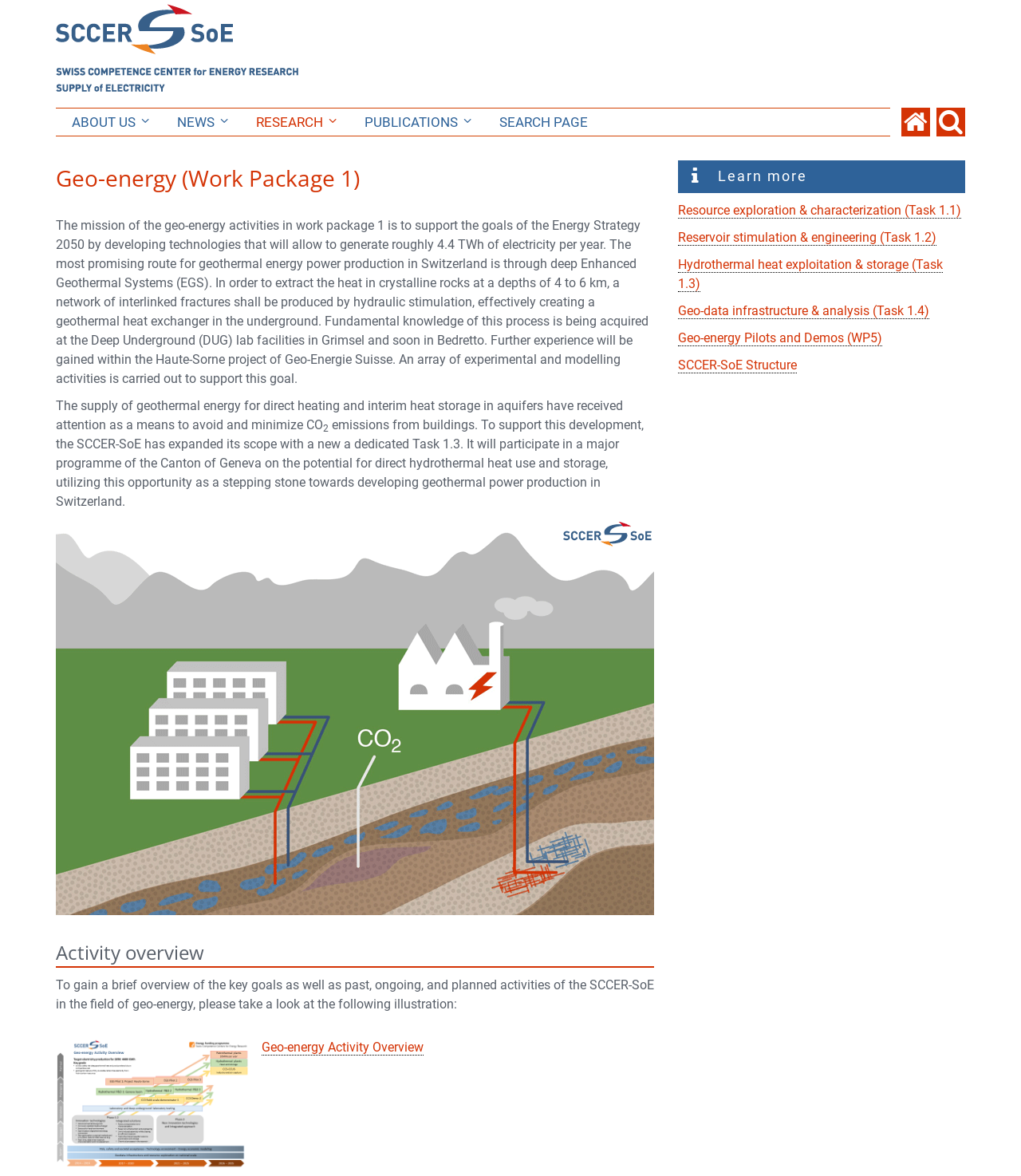What is the main heading displayed on the webpage? Please provide the text.

Geo-energy (Work Package 1)